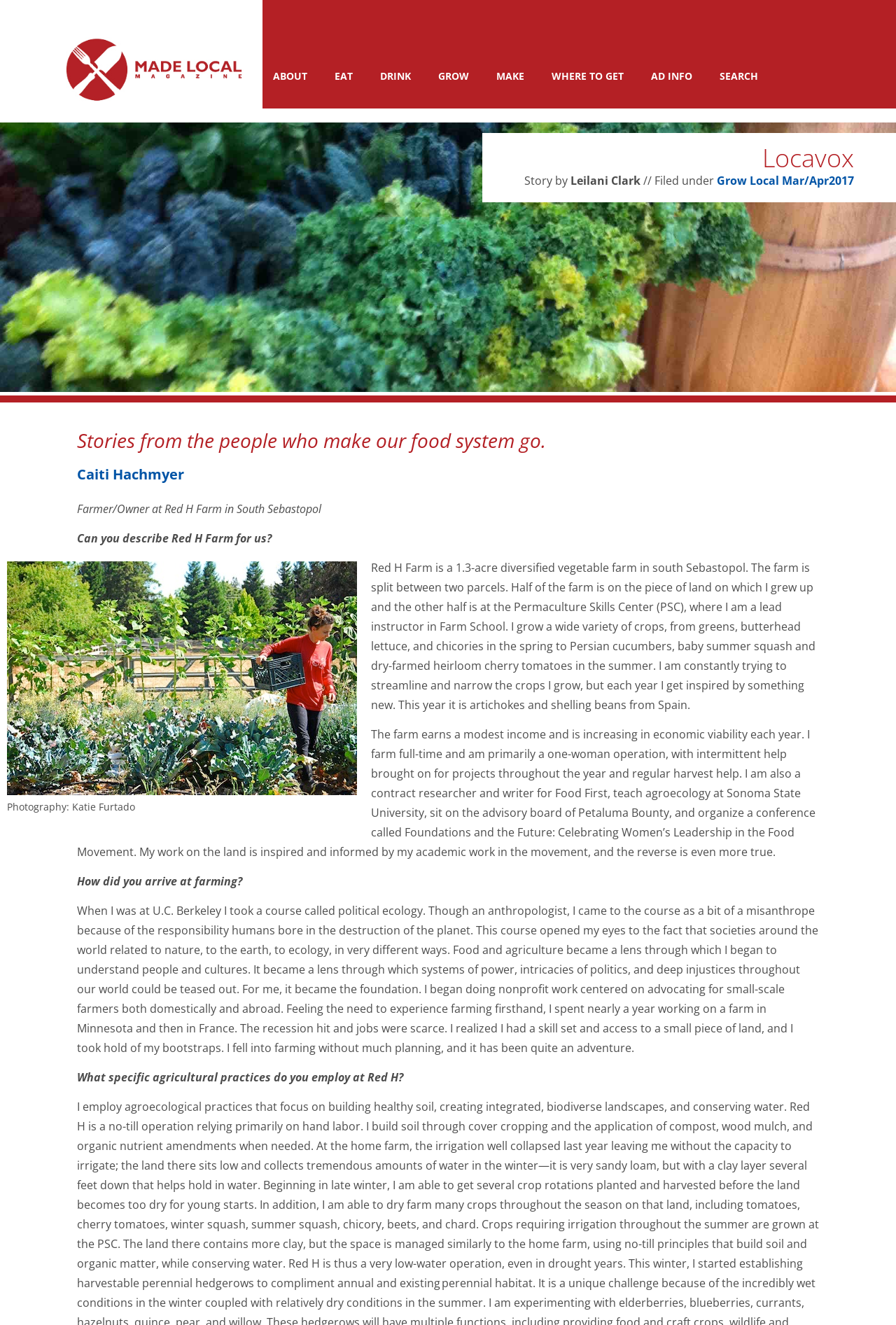How many acres is Red H Farm?
Please provide a detailed and thorough answer to the question.

The size of Red H Farm can be found in the text, which states that the farm is 'a 1.3-acre diversified vegetable farm in south Sebastopol'. This information is provided in the context of describing the farm and its operations.